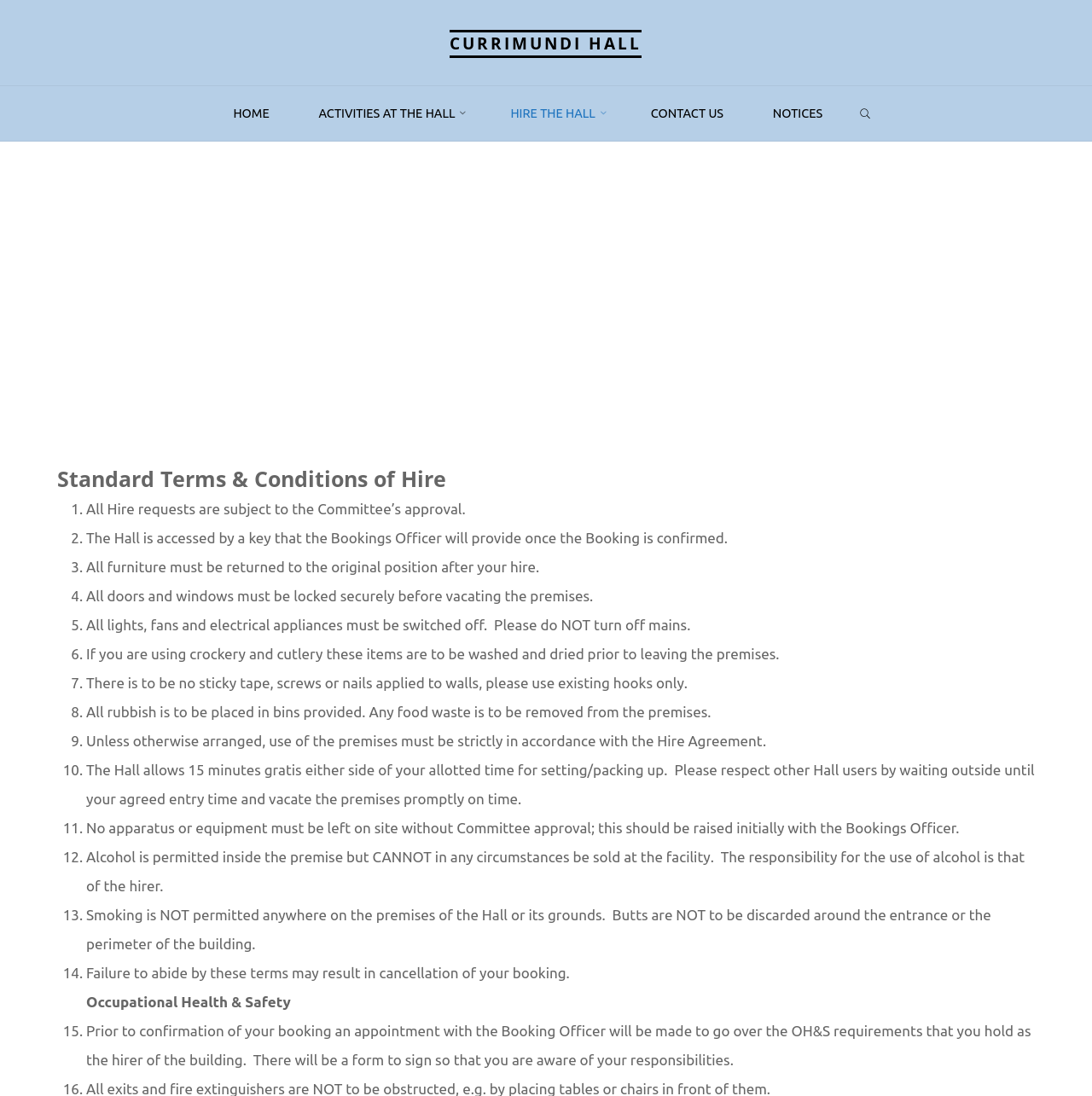Please determine the bounding box coordinates for the element with the description: "Activities at the Hall".

[0.269, 0.079, 0.445, 0.129]